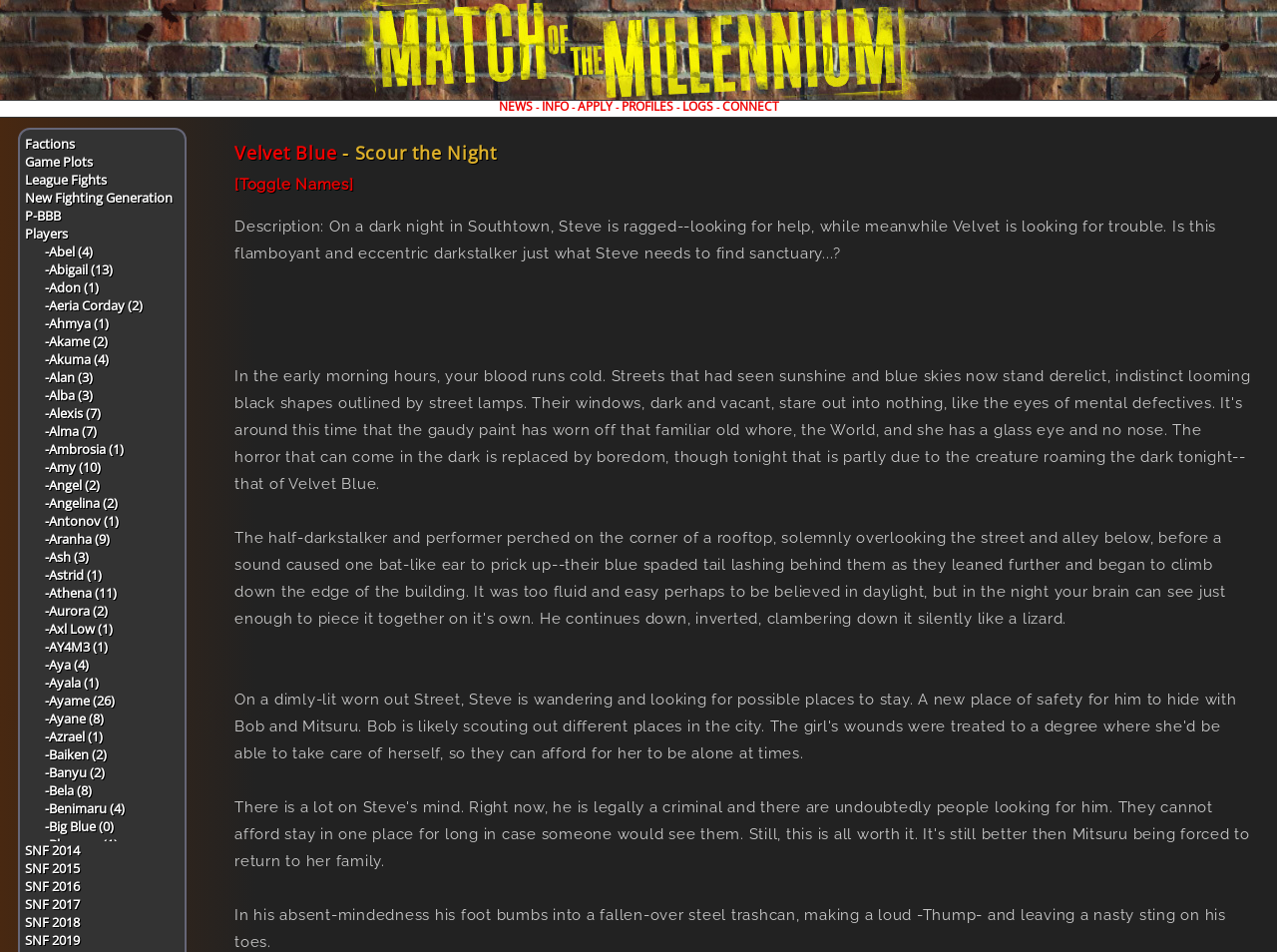Bounding box coordinates are specified in the format (top-left x, top-left y, bottom-right x, bottom-right y). All values are floating point numbers bounded between 0 and 1. Please provide the bounding box coordinate of the region this sentence describes: APPLY

[0.452, 0.103, 0.479, 0.121]